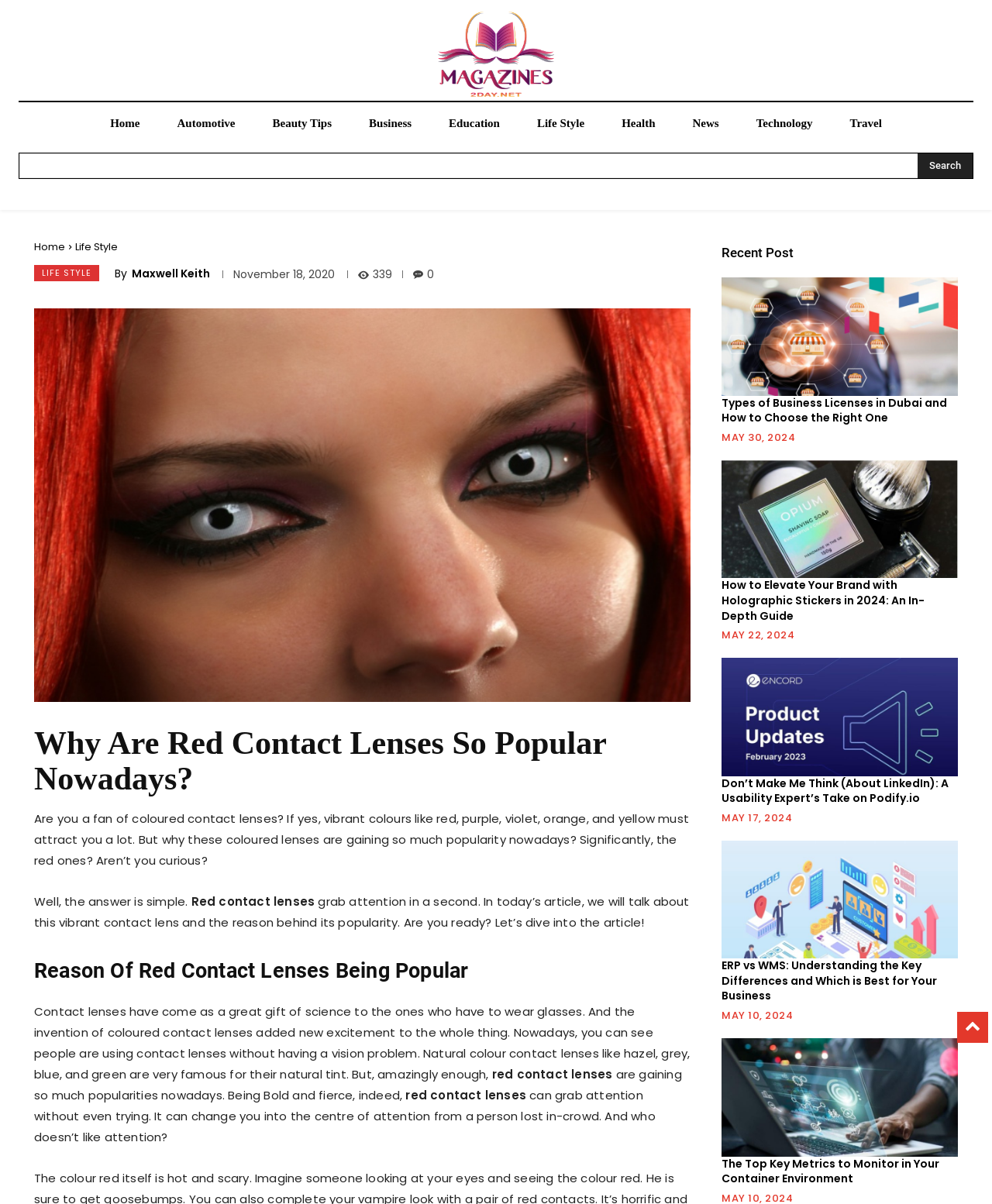Identify the bounding box of the UI element described as follows: "Privacy statement". Provide the coordinates as four float numbers in the range of 0 to 1 [left, top, right, bottom].

None